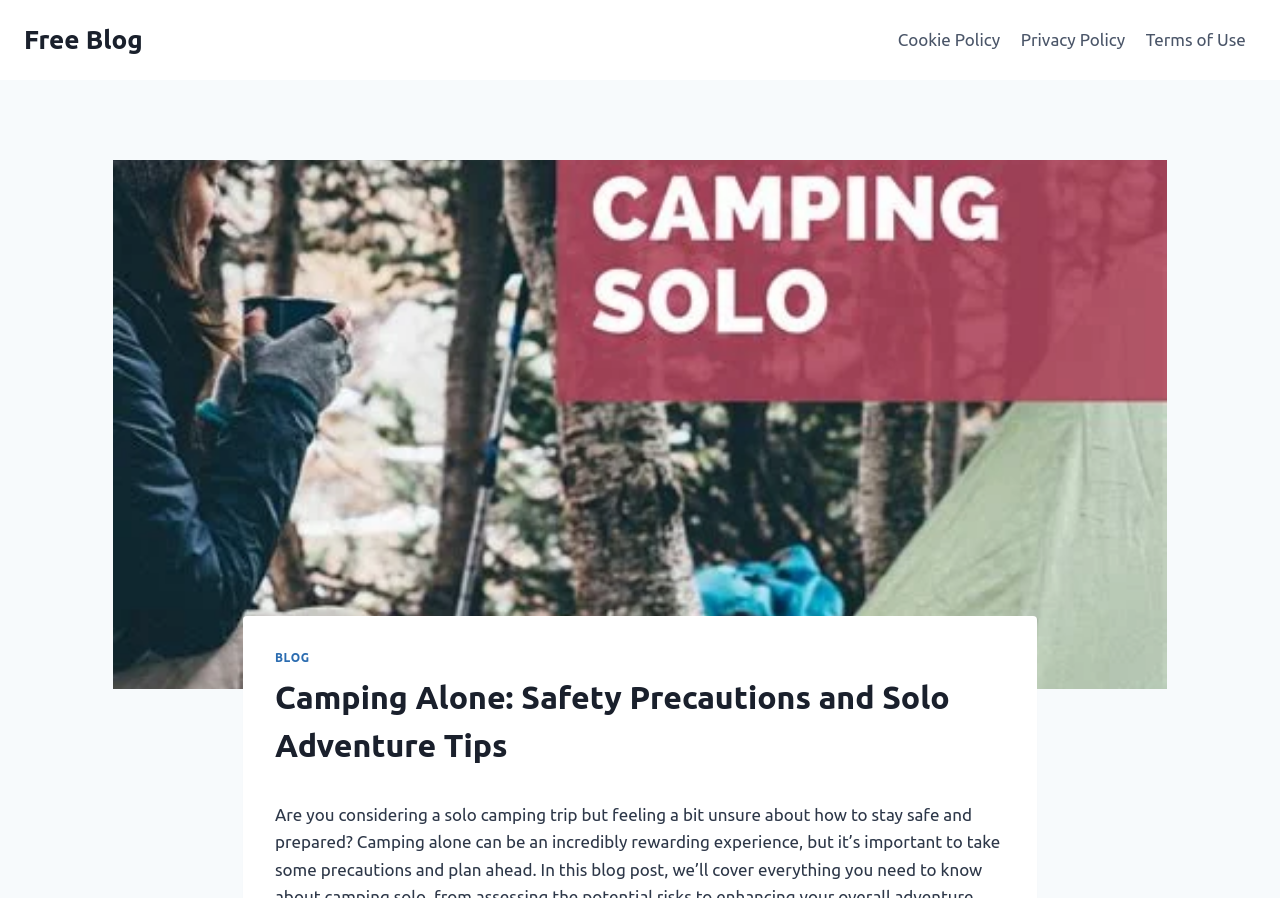Bounding box coordinates are specified in the format (top-left x, top-left y, bottom-right x, bottom-right y). All values are floating point numbers bounded between 0 and 1. Please provide the bounding box coordinate of the region this sentence describes: Facebook

None